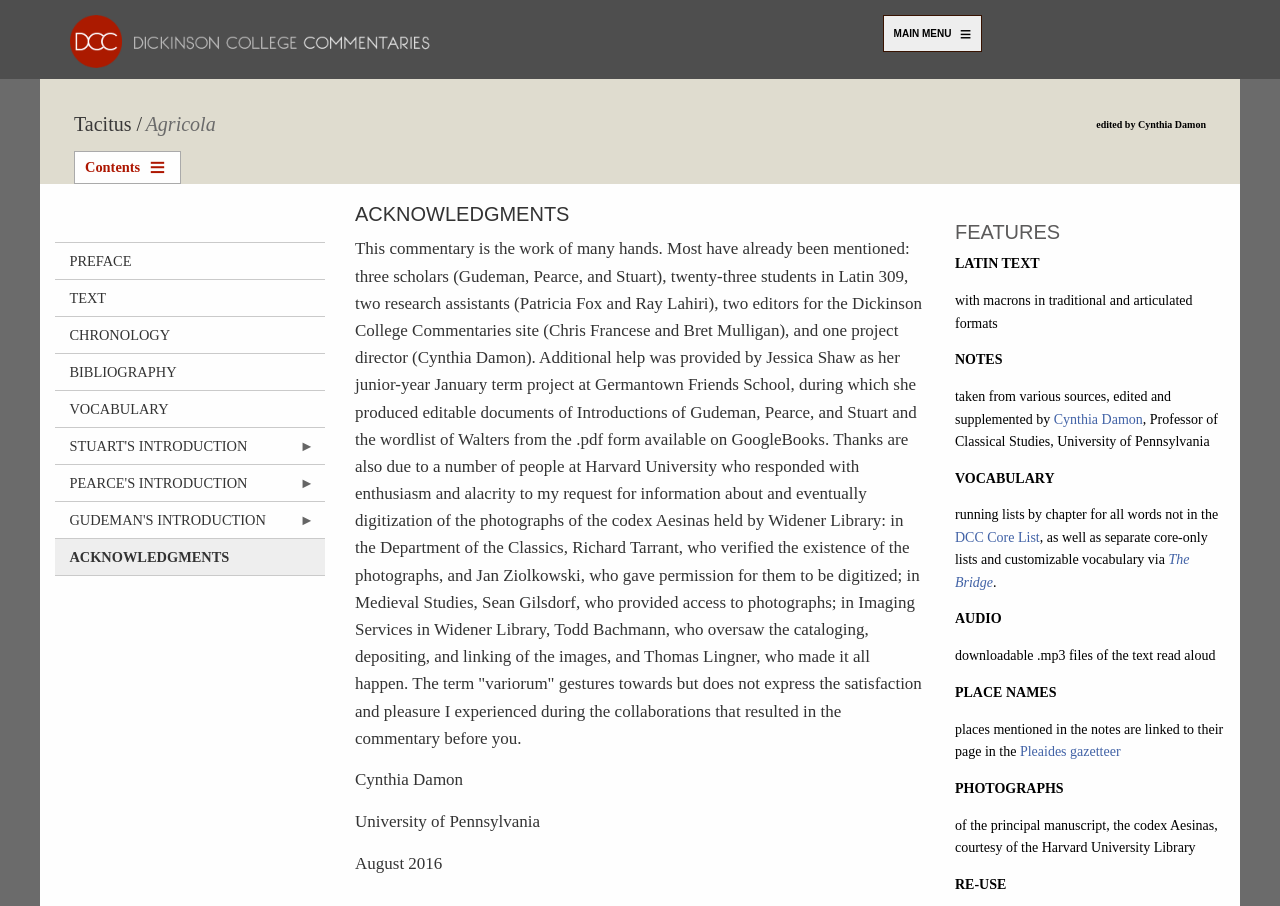Who is the editor of the Dickinson College Commentaries site?
Please provide an in-depth and detailed response to the question.

The answer can be found in the acknowledgement section, where it is mentioned that 'two editors for the Dickinson College Commentaries site (Chris Francese and Bret Mulligan)' are thanked for their help.